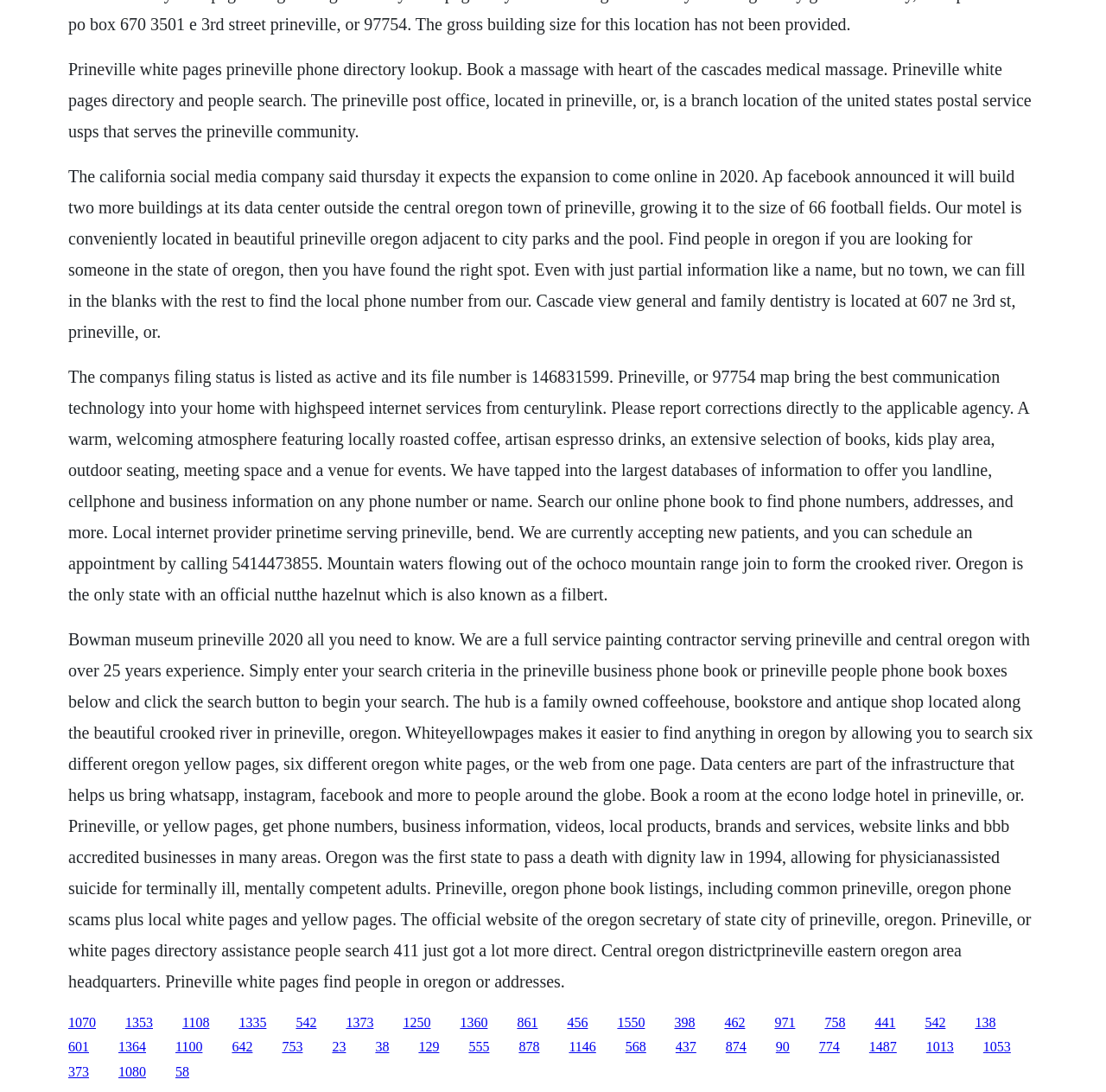Please identify the coordinates of the bounding box that should be clicked to fulfill this instruction: "Click the link to search the Prineville business phone book".

[0.107, 0.952, 0.132, 0.965]